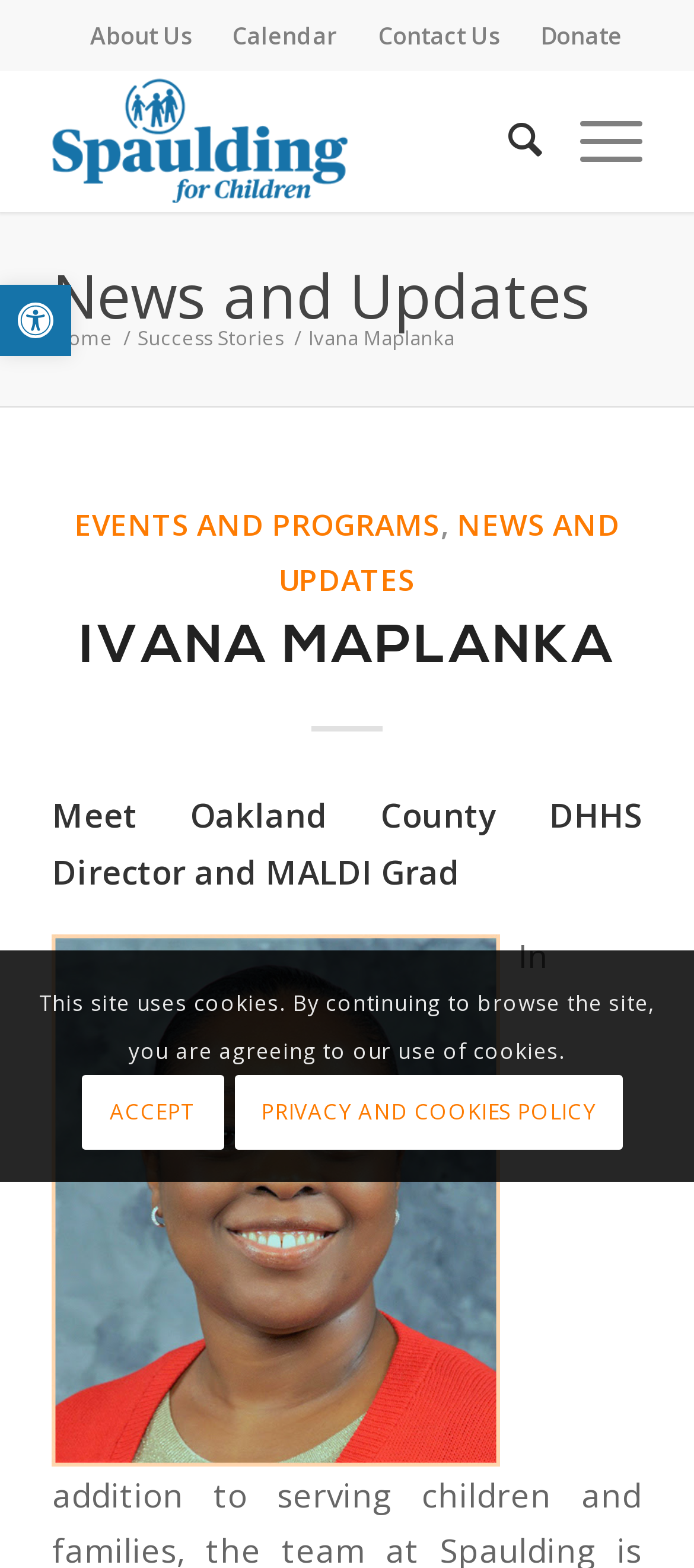From the element description Success Stories, predict the bounding box coordinates of the UI element. The coordinates must be specified in the format (top-left x, top-left y, bottom-right x, bottom-right y) and should be within the 0 to 1 range.

[0.19, 0.207, 0.416, 0.224]